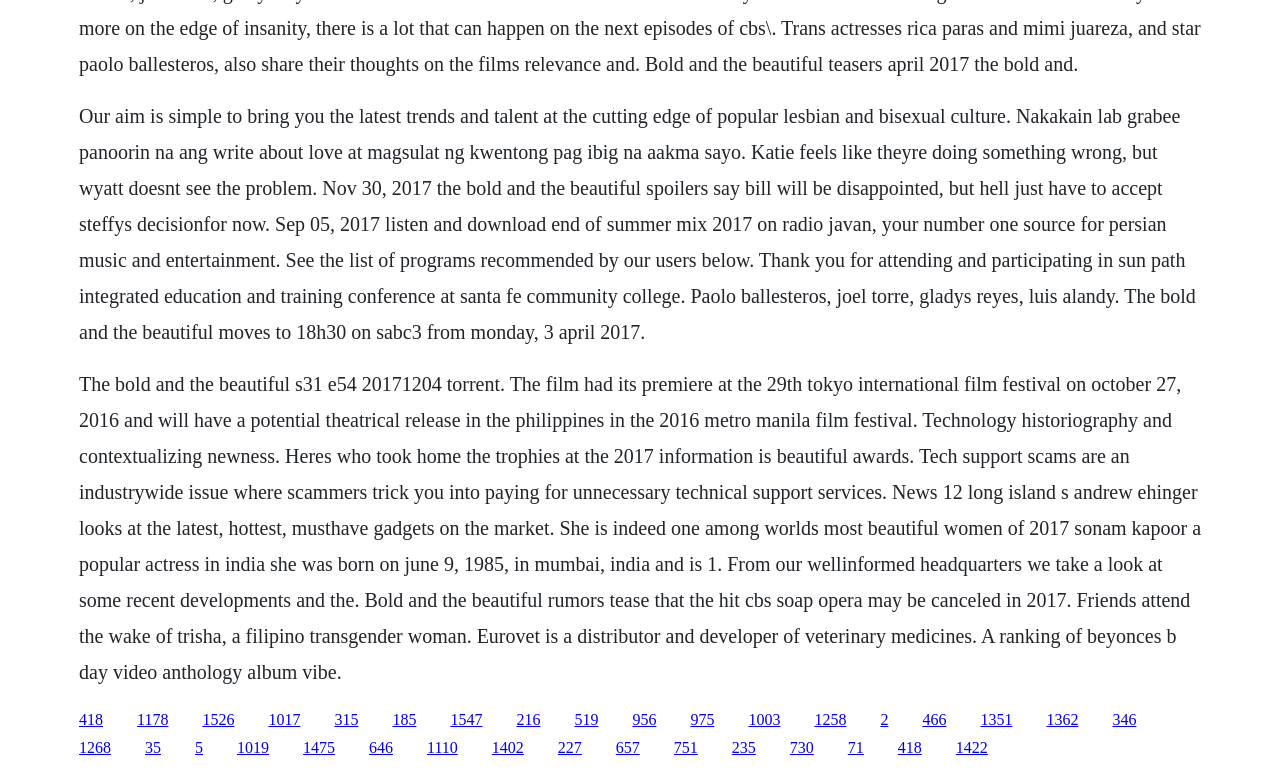What is the main topic of this webpage?
Refer to the image and give a detailed response to the question.

The webpage appears to be discussing various topics related to lesbian and bisexual culture, including TV shows, movies, and news articles. The first StaticText element mentions 'popular lesbian and bisexual culture', which suggests that the webpage is focused on this topic.